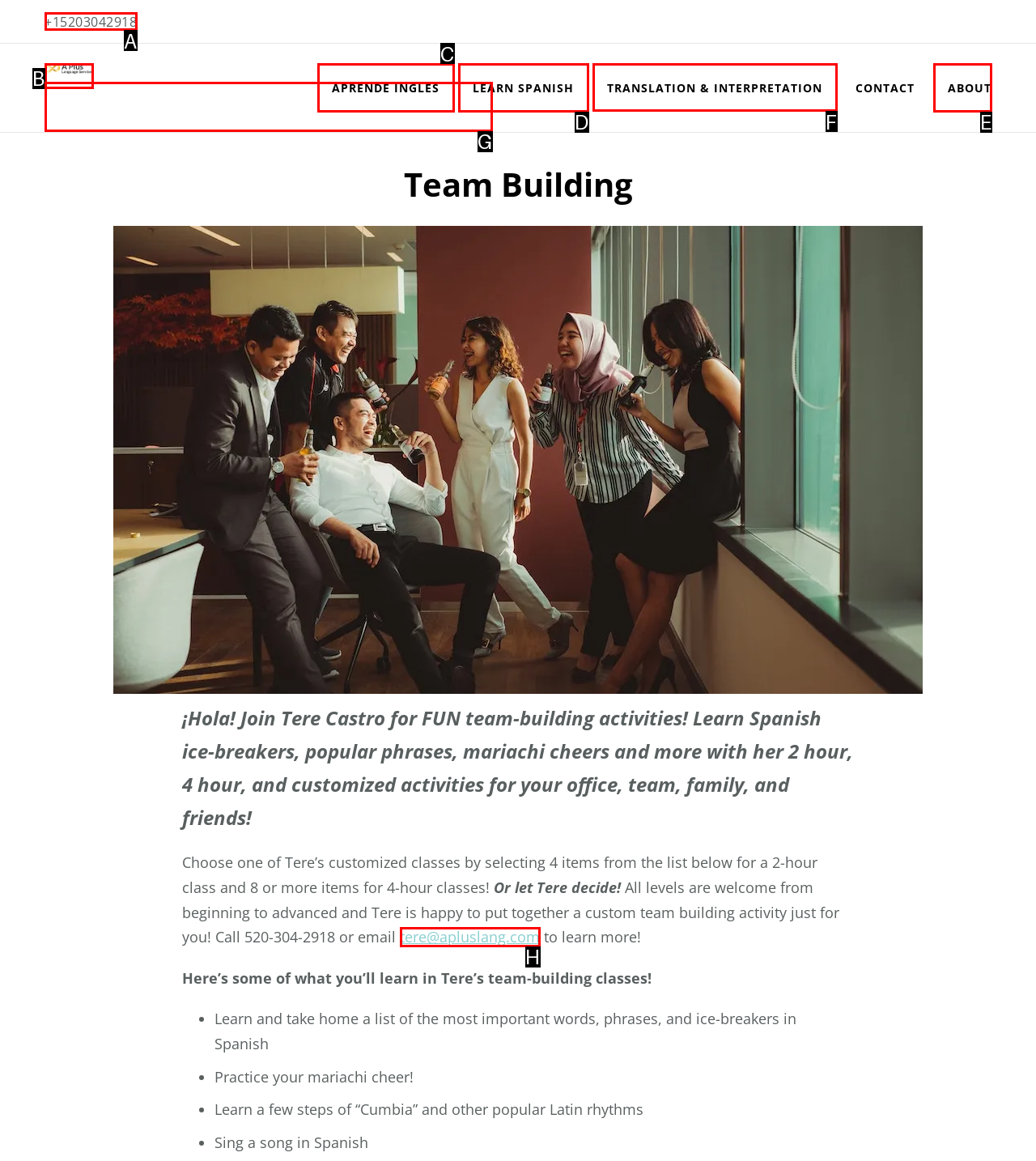Look at the highlighted elements in the screenshot and tell me which letter corresponds to the task: Learn about translation and interpretation services.

F